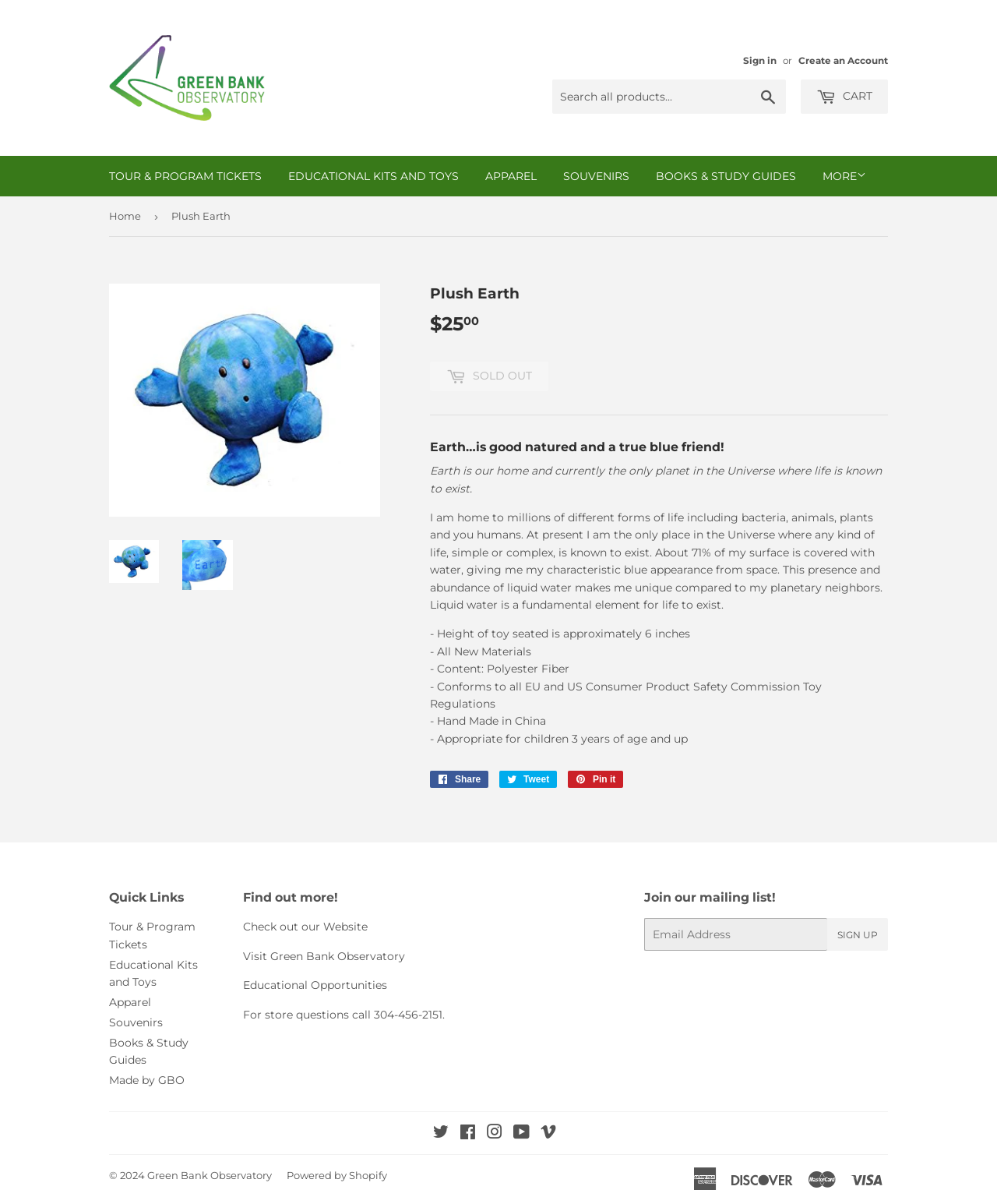Find the bounding box coordinates for the area that must be clicked to perform this action: "Check out our Website".

[0.243, 0.764, 0.368, 0.776]